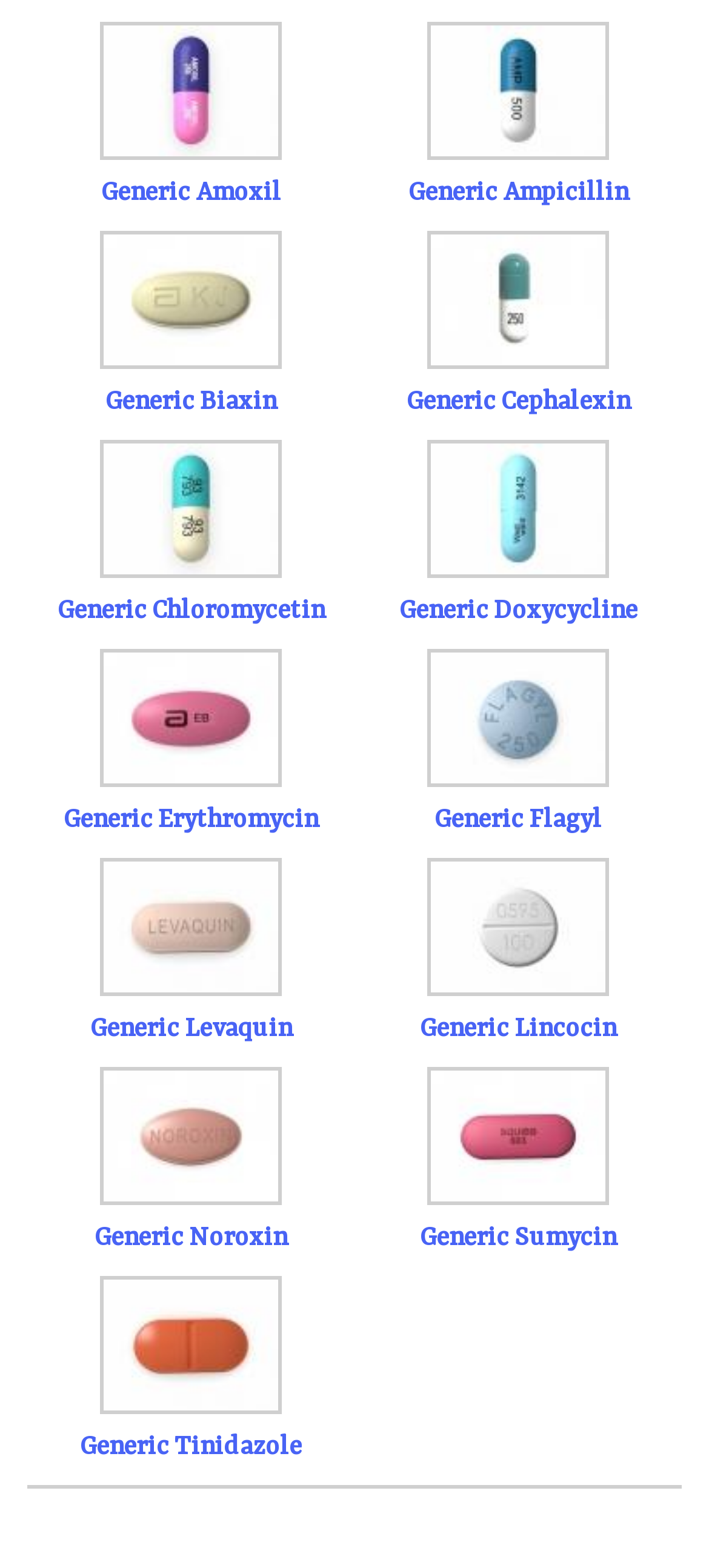Please determine the bounding box coordinates for the UI element described as: "Generic Sumycin".

[0.592, 0.78, 0.869, 0.799]